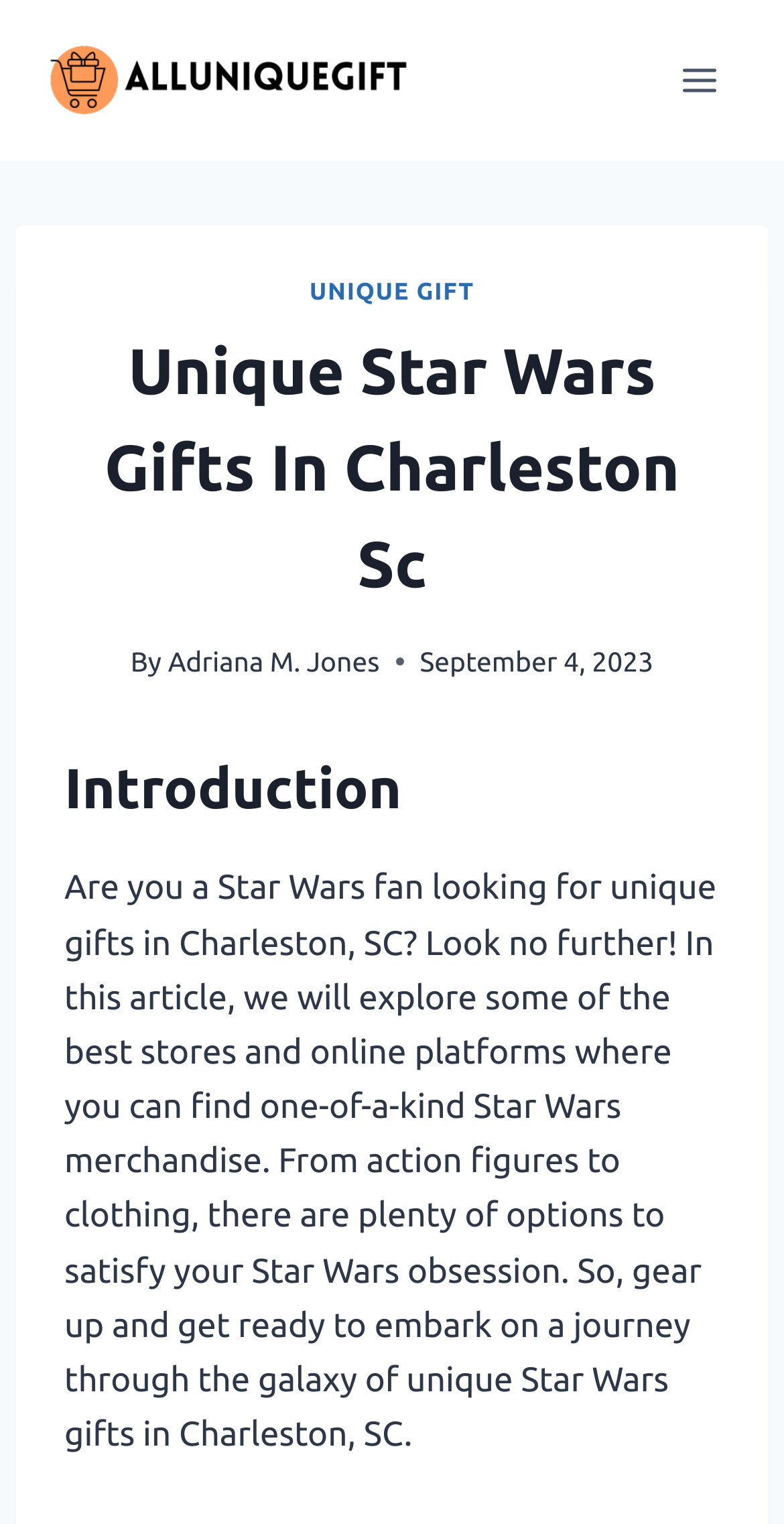What is the author of the article?
Refer to the screenshot and deliver a thorough answer to the question presented.

The author's name can be found in the header section of the webpage, where it says 'By Adriana M. Jones'.